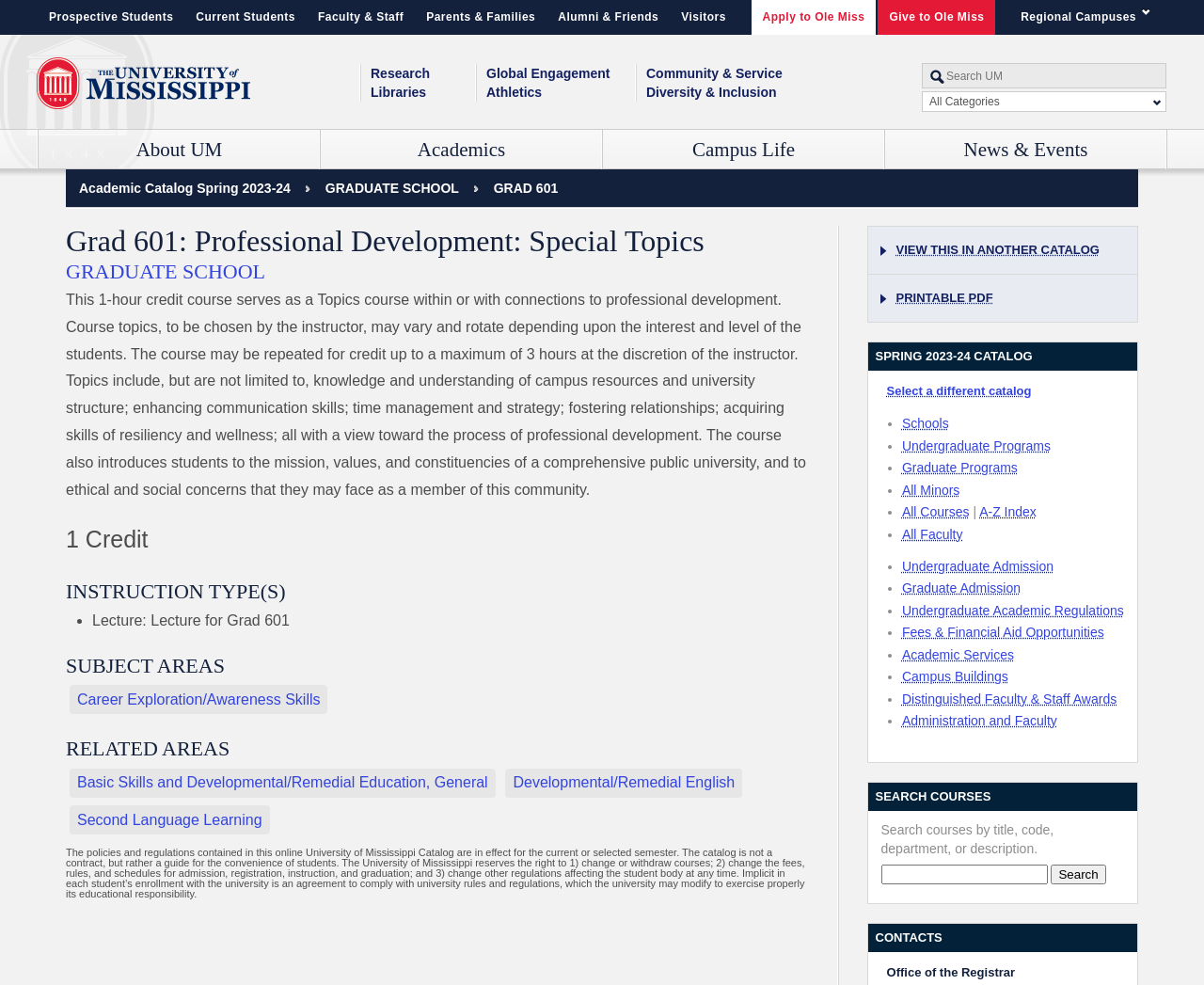Provide the bounding box coordinates of the area you need to click to execute the following instruction: "Apply to Ole Miss".

[0.624, 0.0, 0.728, 0.035]